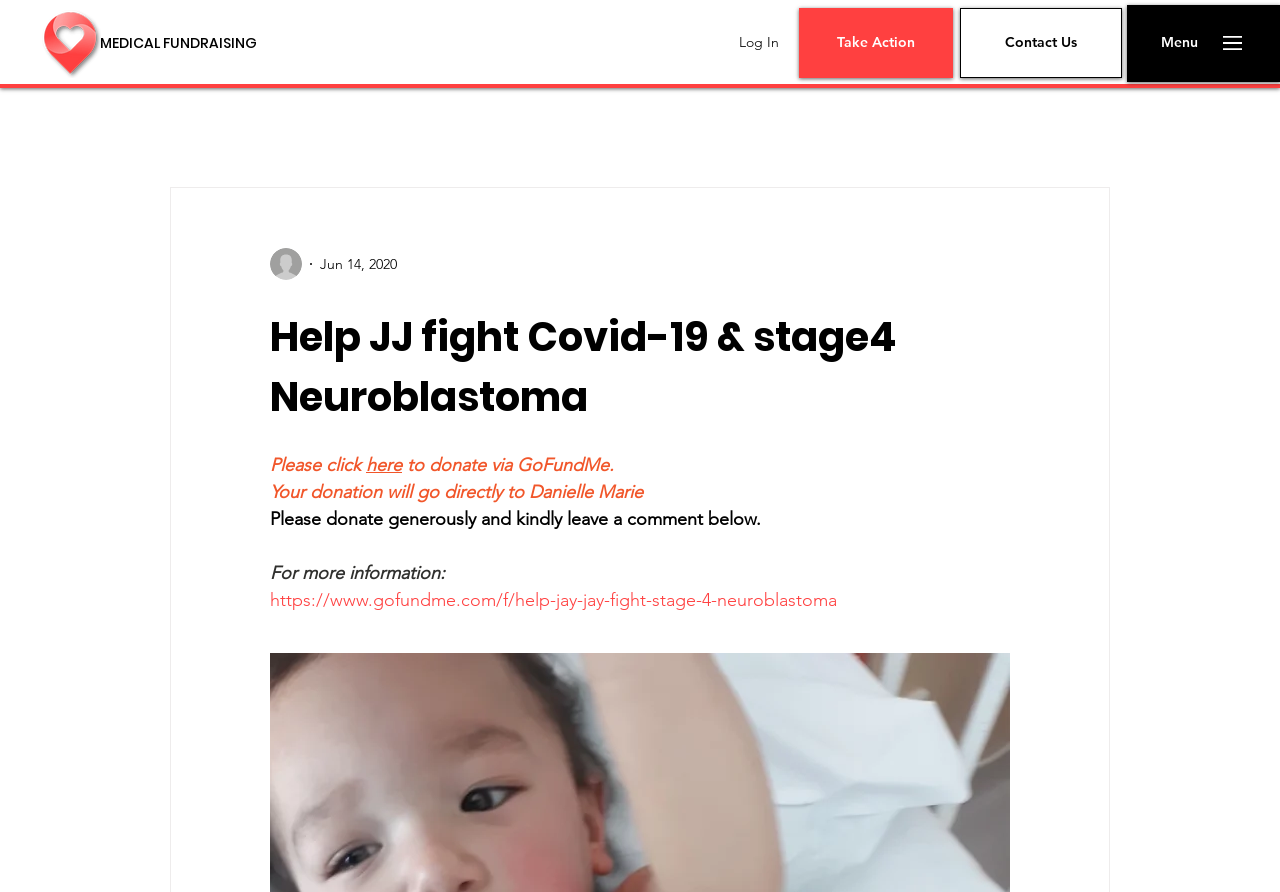Given the element description Take Action, specify the bounding box coordinates of the corresponding UI element in the format (top-left x, top-left y, bottom-right x, bottom-right y). All values must be between 0 and 1.

[0.624, 0.009, 0.745, 0.087]